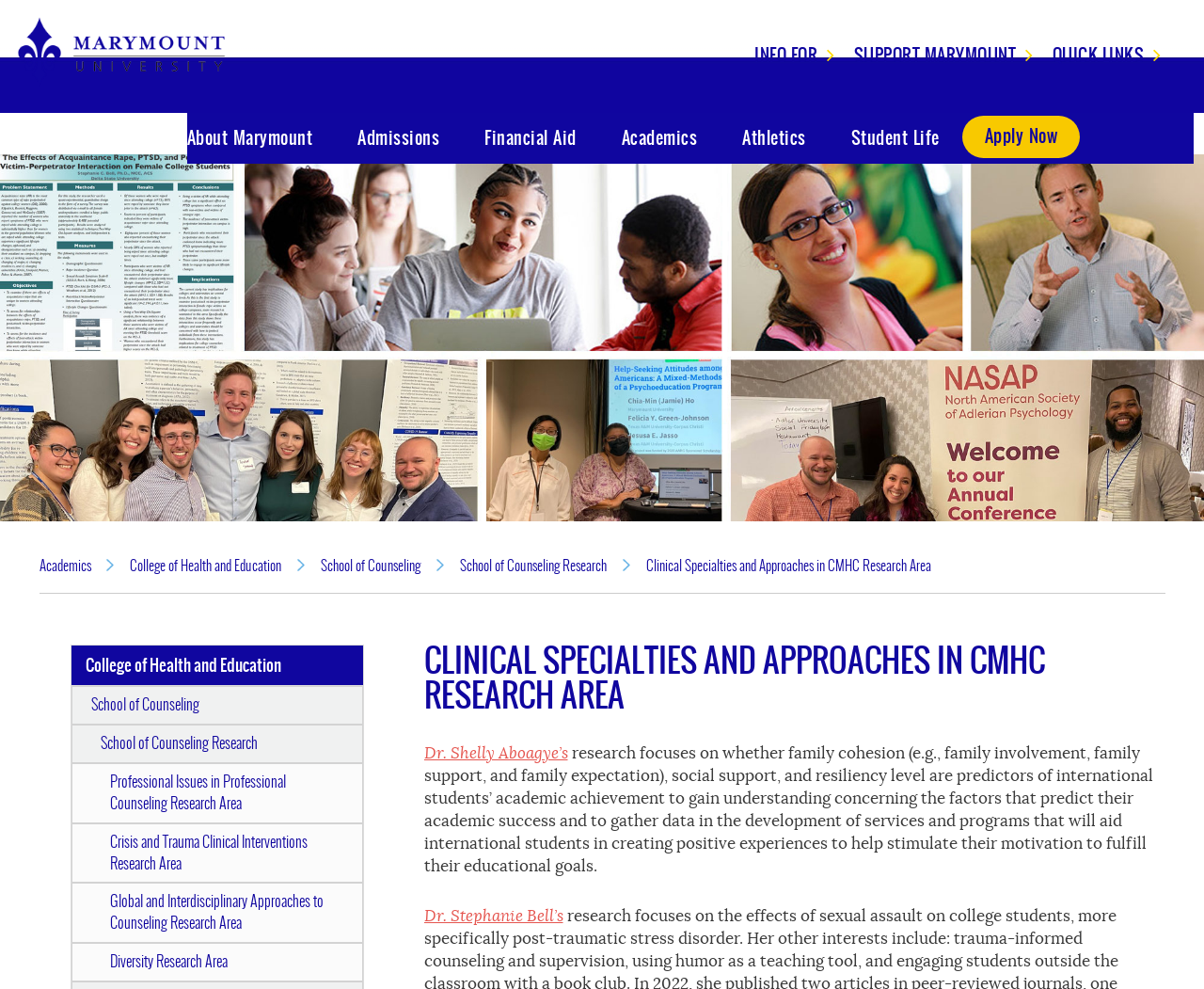Identify the webpage's primary heading and generate its text.

CLINICAL SPECIALTIES AND APPROACHES IN CMHC RESEARCH AREA